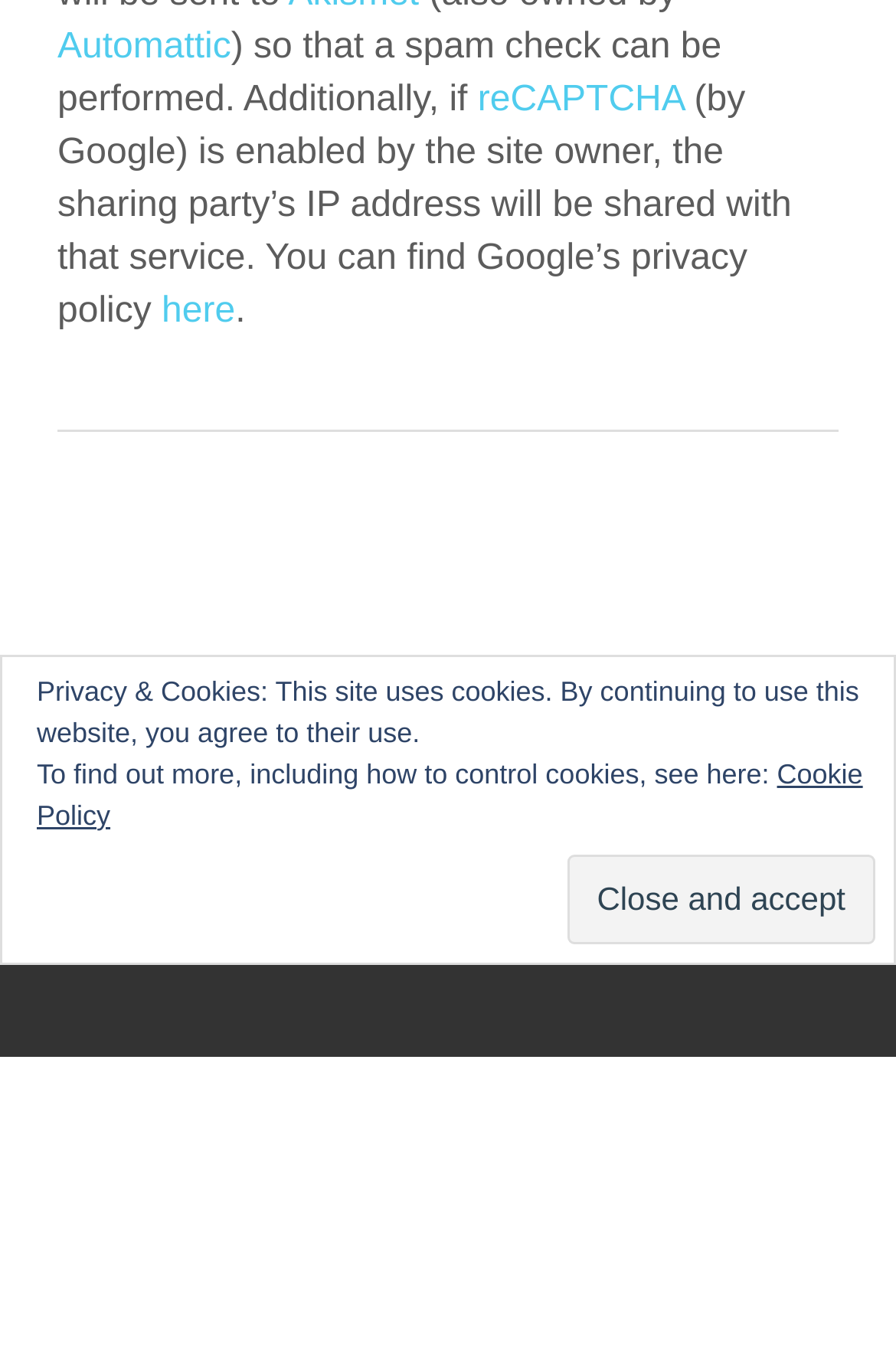What are the professional memberships listed at the bottom of the page?
Look at the webpage screenshot and answer the question with a detailed explanation.

I found these memberships by looking at the links at the bottom of the page, which are labeled as 'SMP', 'VT SMP', and 'NAAP'.